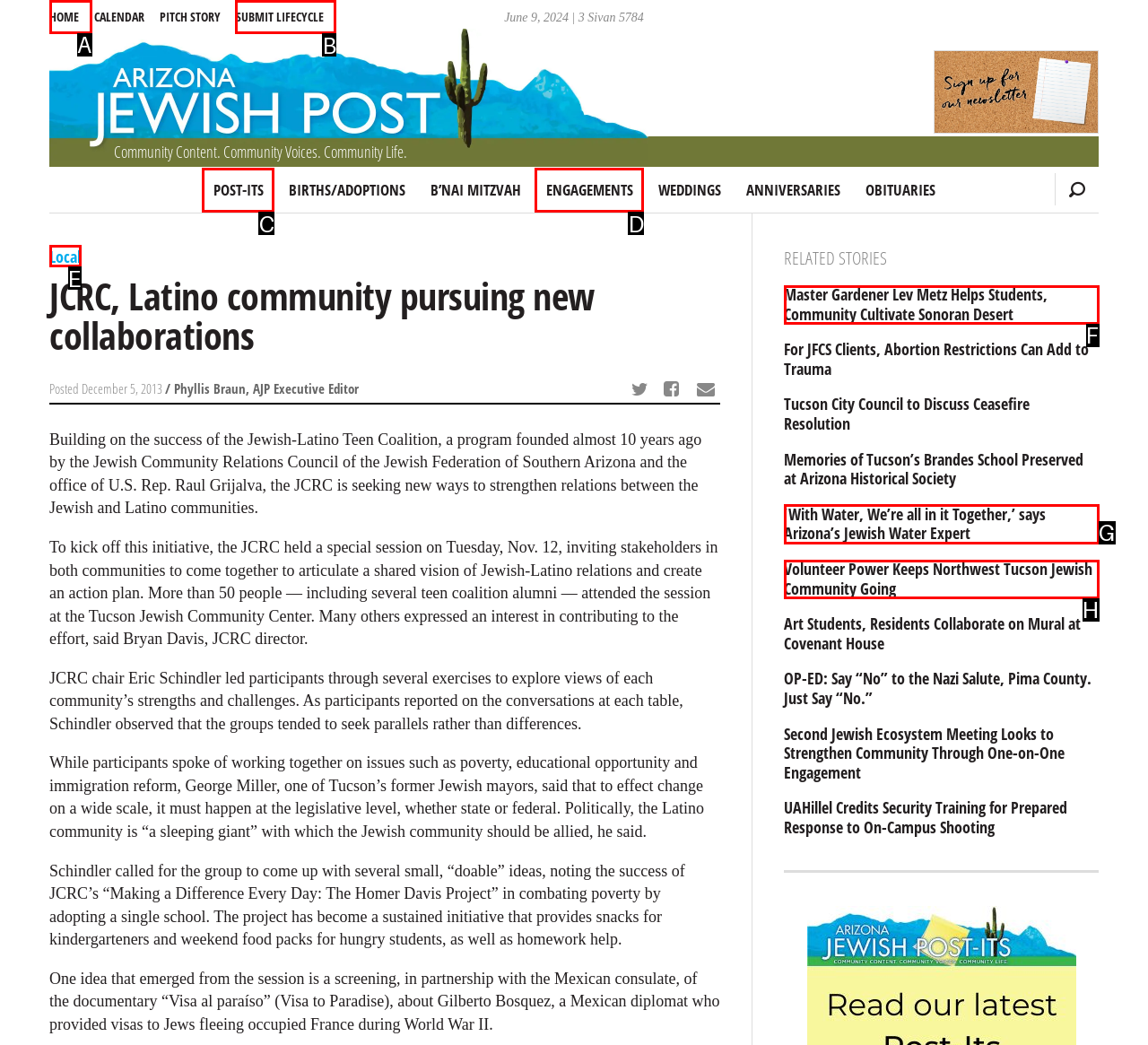From the given options, choose the one to complete the task: Click on the 'HOME' link
Indicate the letter of the correct option.

A